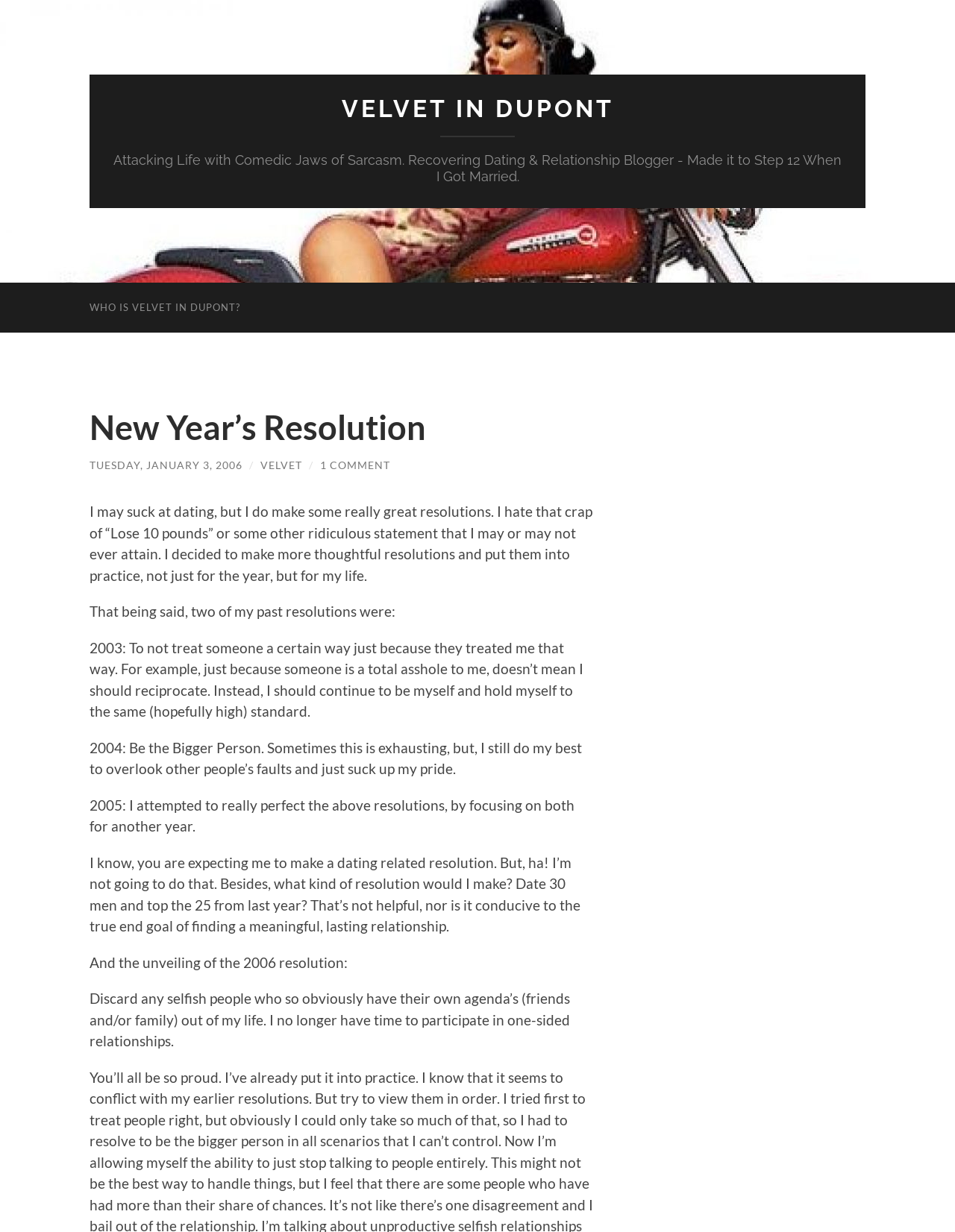What is the author's attitude towards New Year's resolutions? Please answer the question using a single word or phrase based on the image.

Sarcastic